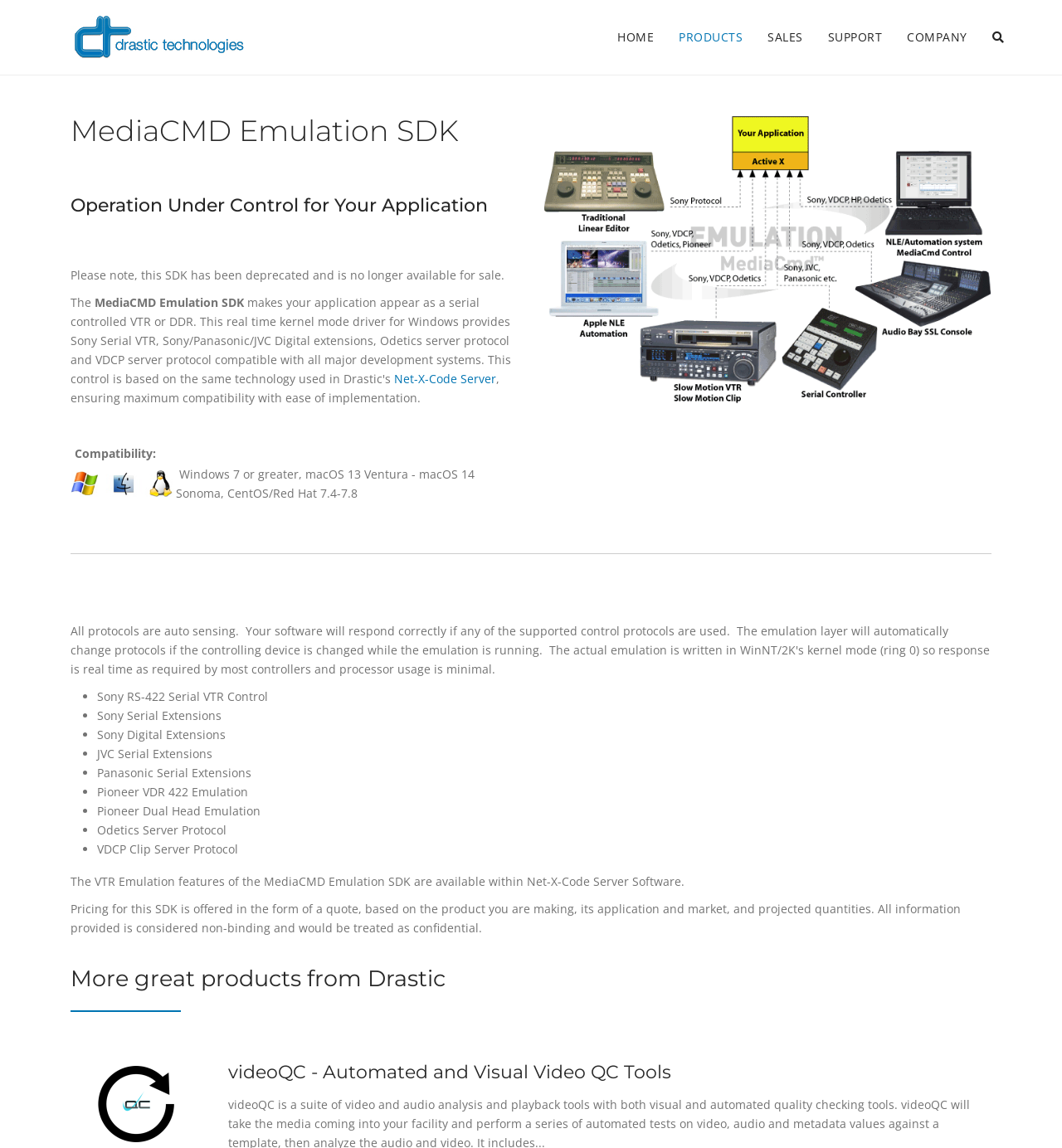Use the information in the screenshot to answer the question comprehensively: What is the purpose of the MediaCMD Emulation SDK?

The purpose of the MediaCMD Emulation SDK is obtained from the heading 'Operation Under Control for Your Application' which is a subtitle of the MediaCMD Emulation SDK heading on the webpage.